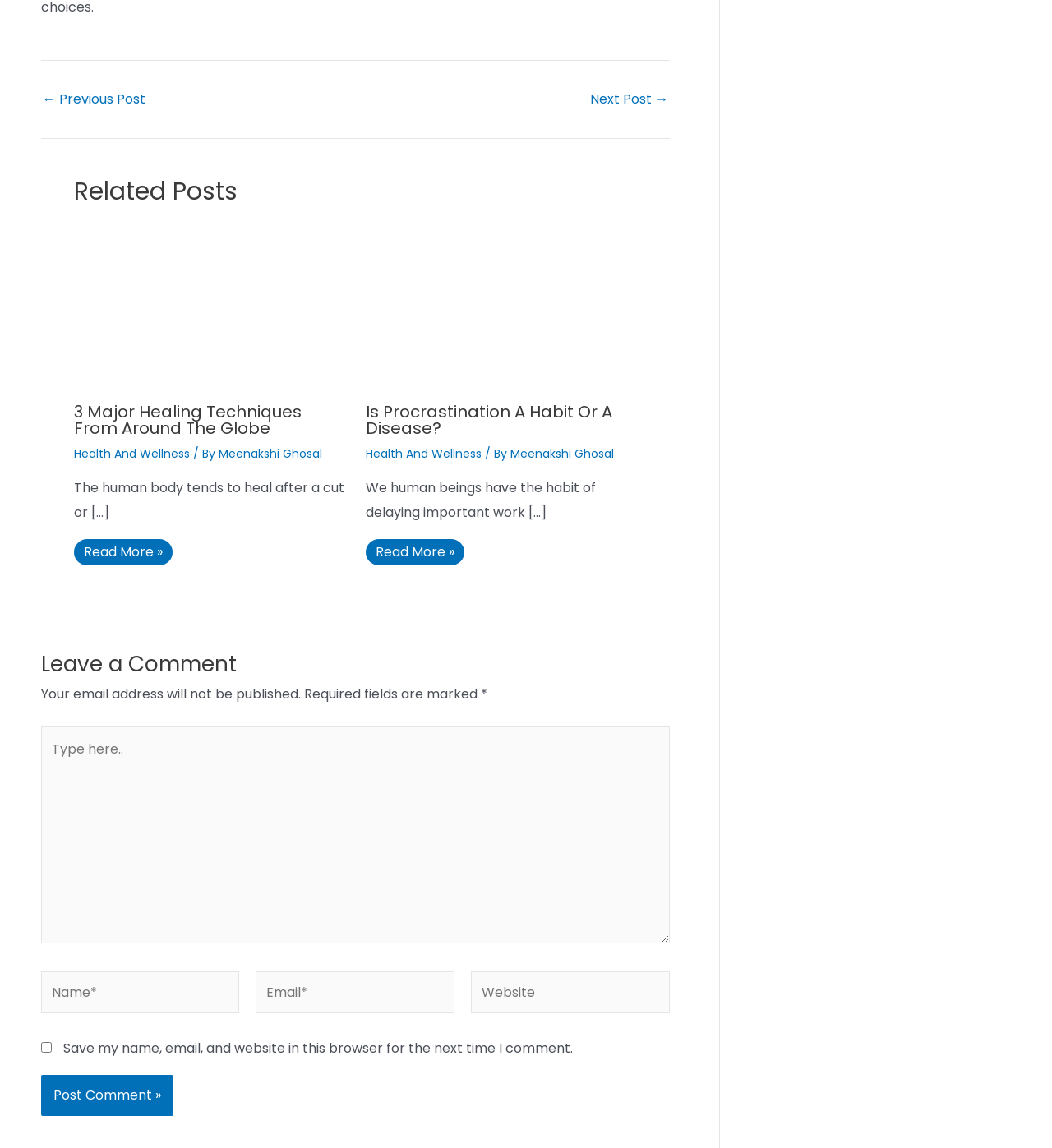Please determine the bounding box coordinates of the element to click in order to execute the following instruction: "Click the 'Next Post →' link". The coordinates should be four float numbers between 0 and 1, specified as [left, top, right, bottom].

[0.561, 0.081, 0.635, 0.093]